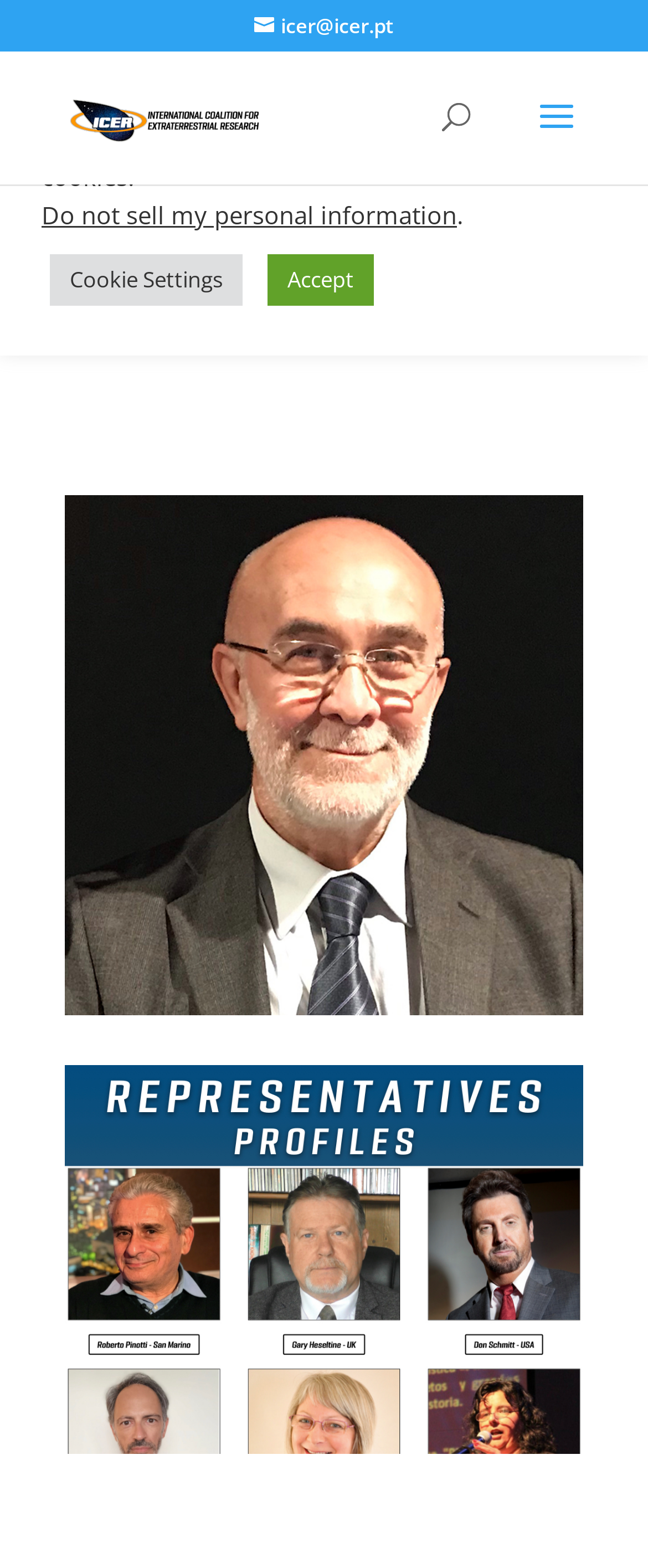What is the date mentioned on this webpage?
Answer the question based on the image using a single word or a brief phrase.

Oct 21, 2021